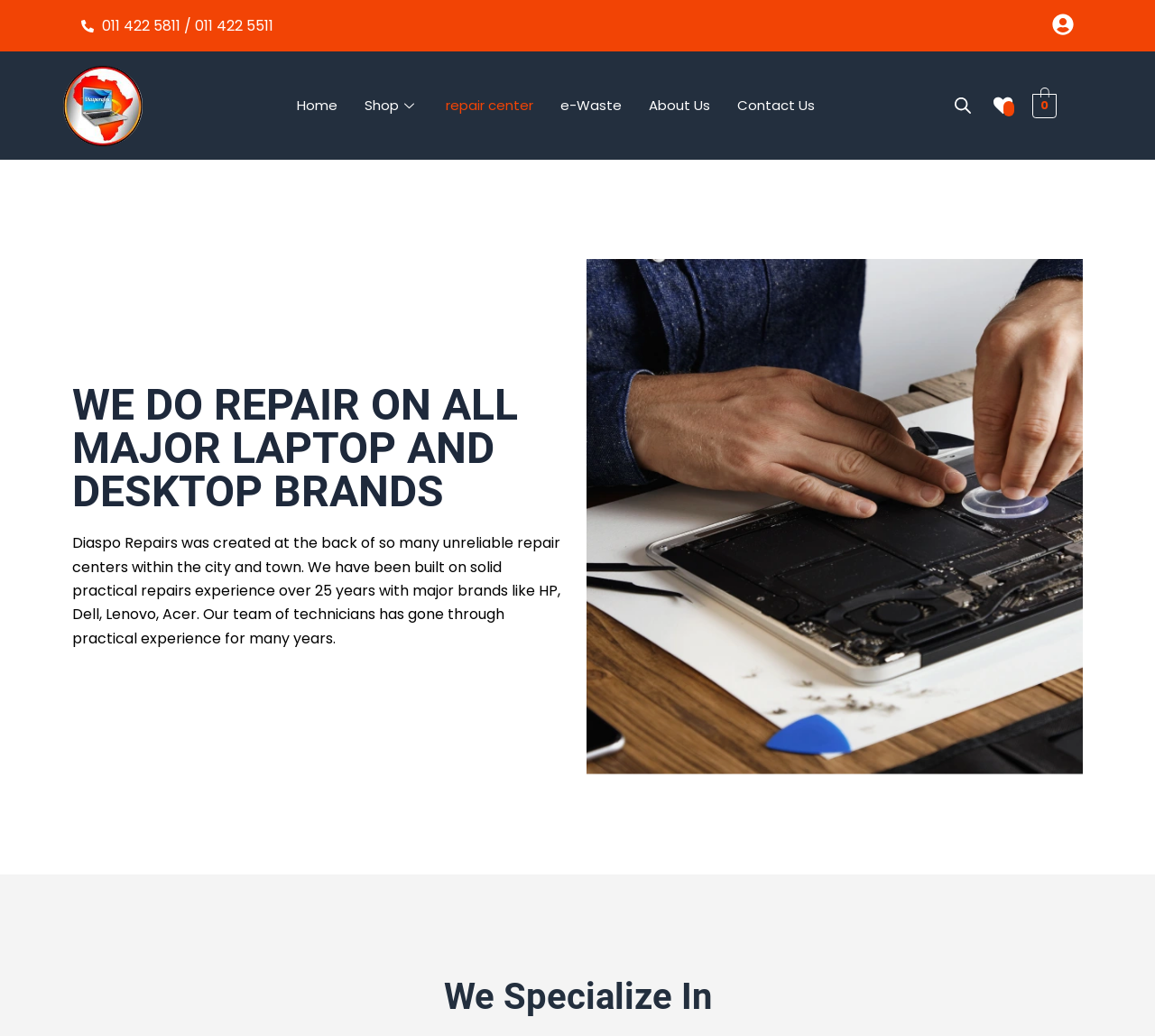Based on what you see in the screenshot, provide a thorough answer to this question: What is the phone number on the top?

I found the phone number on the top of the webpage, which is '011 422 5811 / 011 422 5511', located in a static text element with bounding box coordinates [0.088, 0.014, 0.236, 0.034].